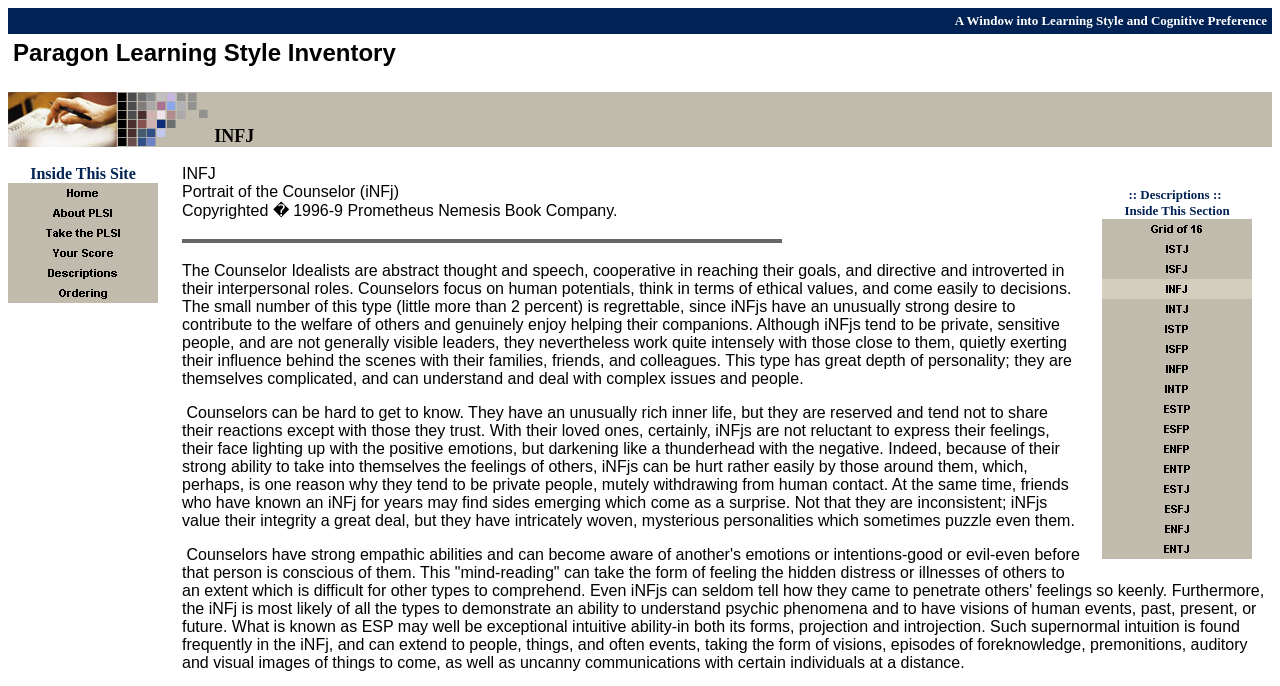What is the title of the webpage?
Please answer the question with as much detail and depth as you can.

The title of the webpage is 'INFJ' which is located at the top of the webpage, inside a table cell with a bounding box coordinate of [0.006, 0.012, 0.994, 0.24].